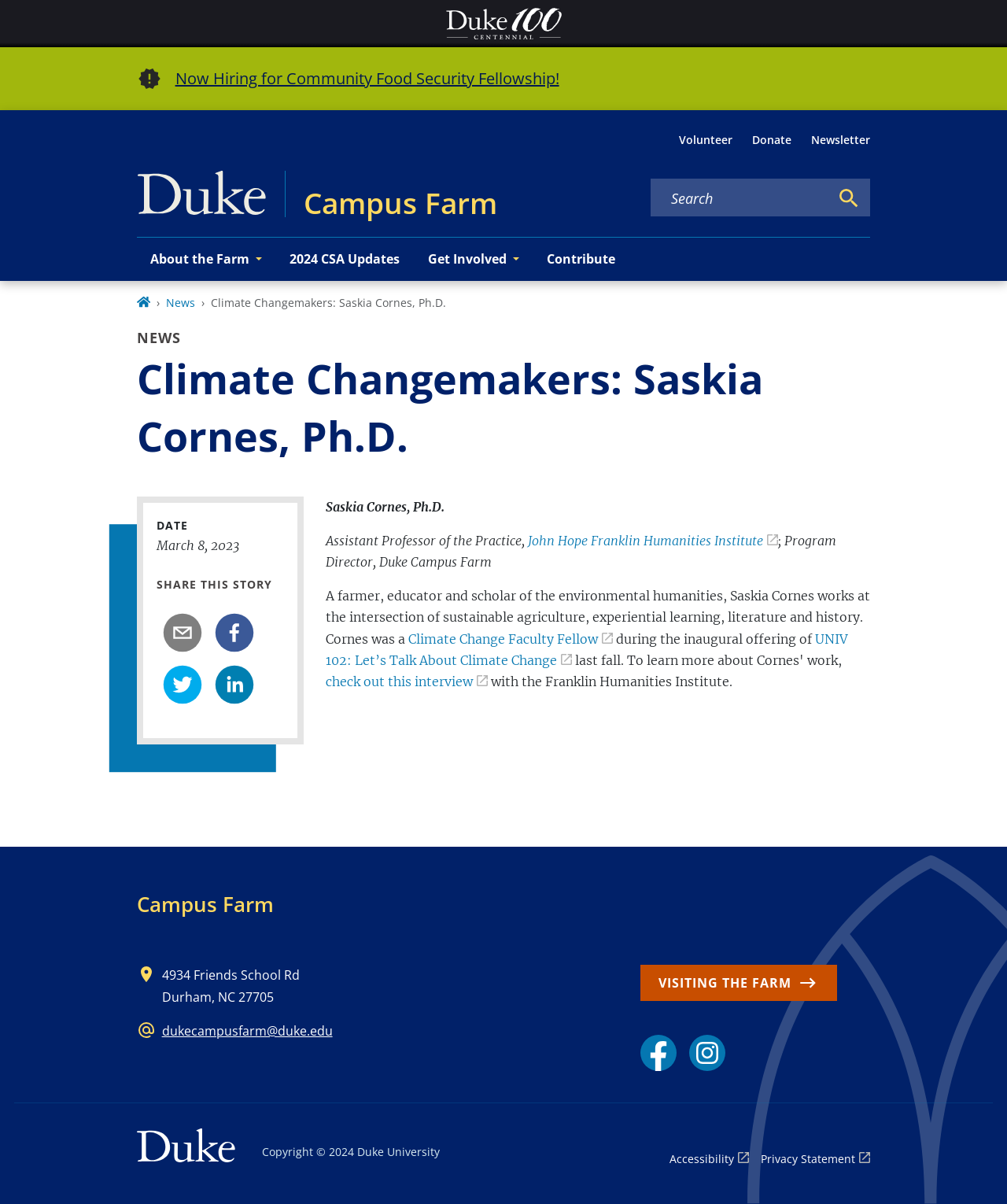Given the description: "parent_node: SHARE THIS STORY aria-label="linkedin"", determine the bounding box coordinates of the UI element. The coordinates should be formatted as four float numbers between 0 and 1, [left, top, right, bottom].

[0.213, 0.552, 0.252, 0.585]